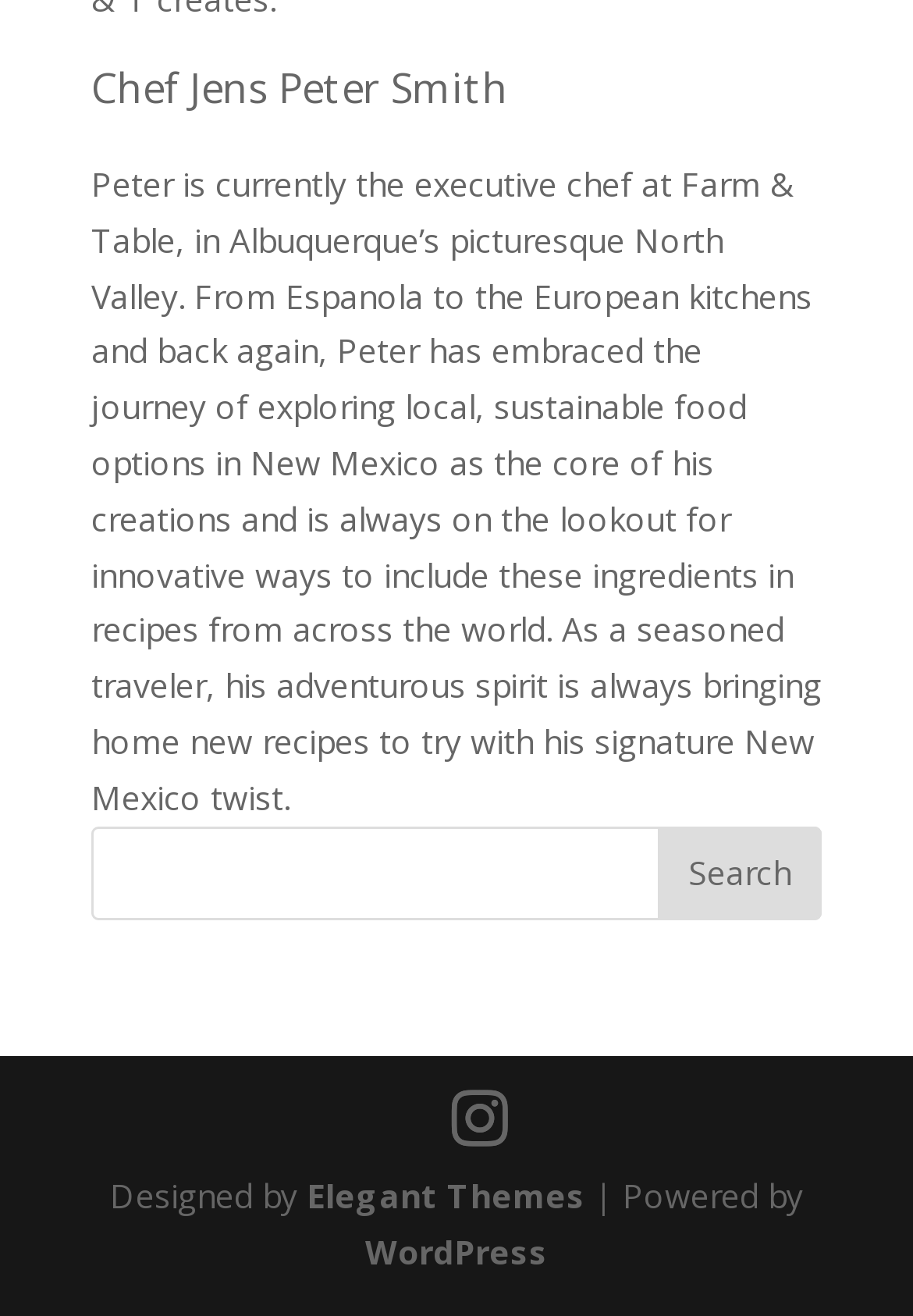Who is the executive chef at Farm & Table?
Using the image, give a concise answer in the form of a single word or short phrase.

Peter